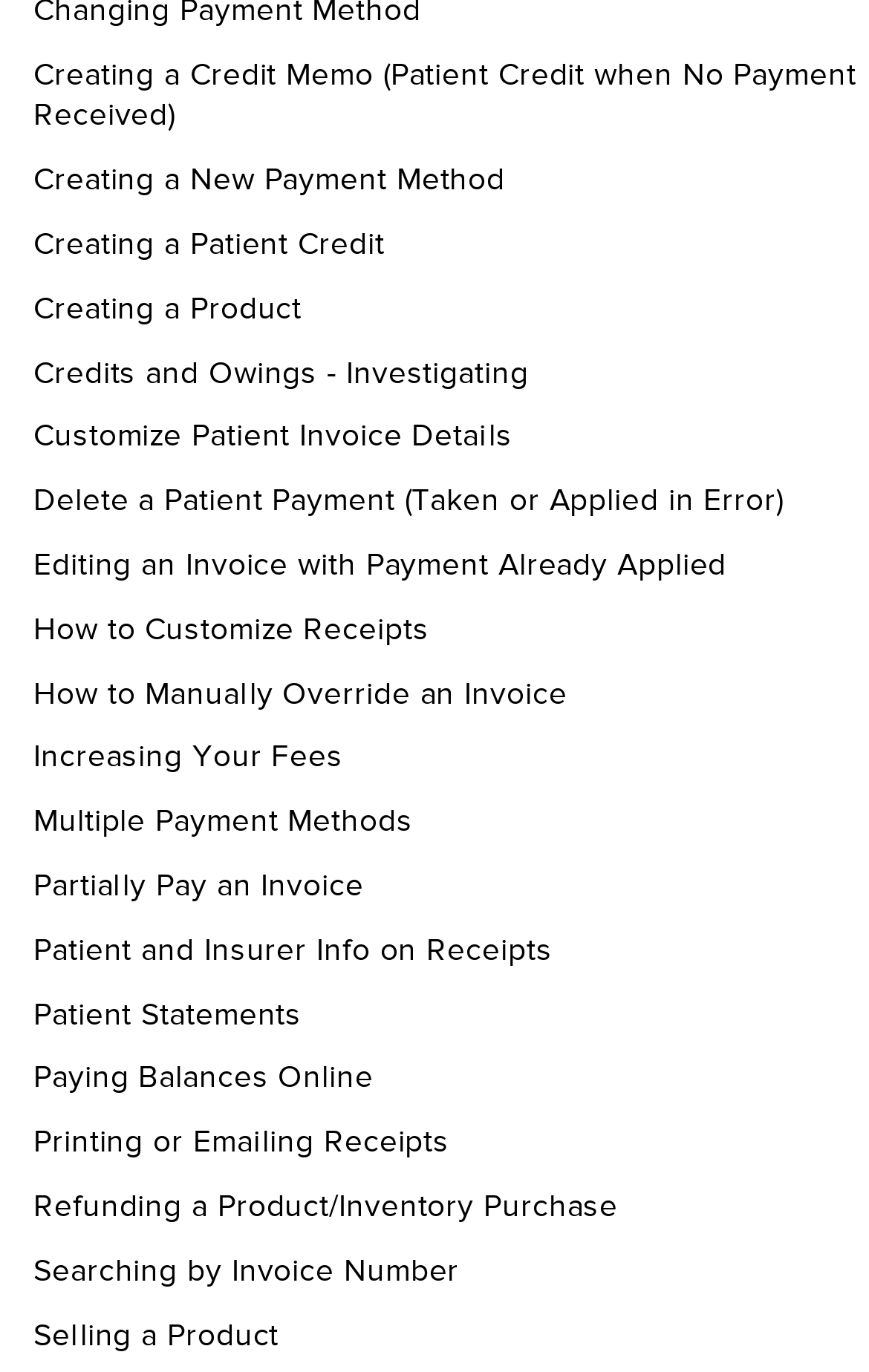Show the bounding box coordinates of the element that should be clicked to complete the task: "Create a new payment method".

[0.038, 0.117, 0.581, 0.145]